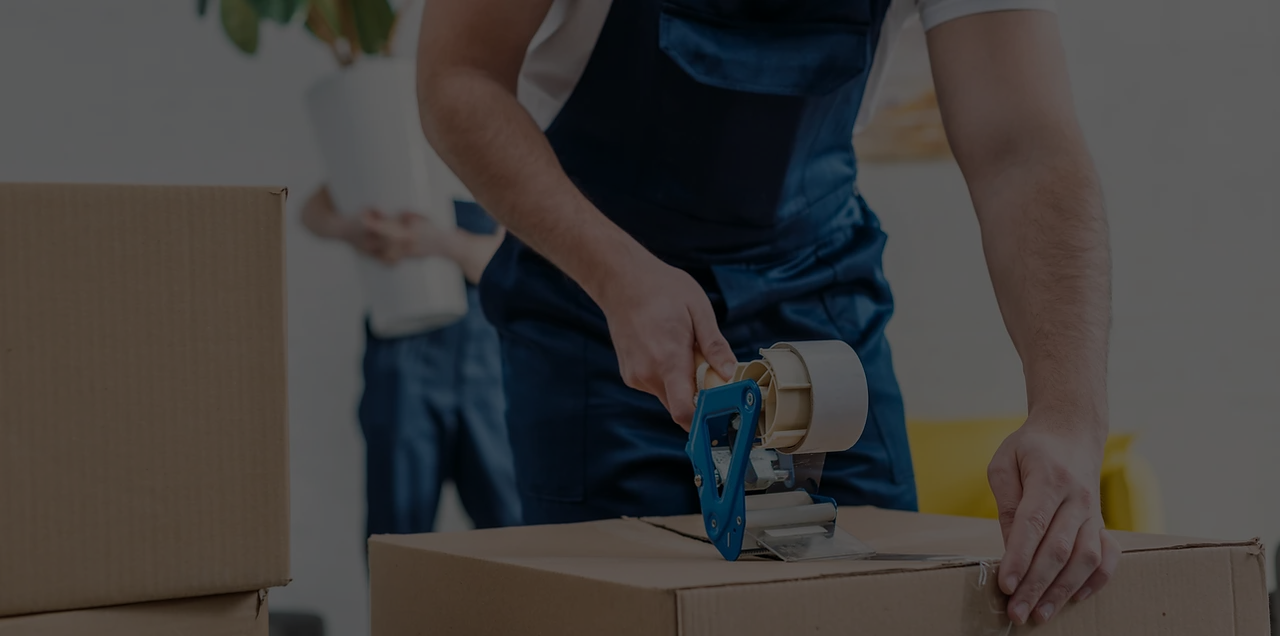Please analyze the image and provide a thorough answer to the question:
What is the mover using to secure the box?

According to the caption, the mover is using a tape dispenser to secure the flaps of the box, demonstrating an efficient packing technique.